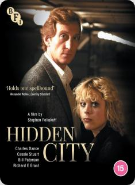Explain the image with as much detail as possible.

The image showcases the cover of the film "Hidden City," featuring prominent characters against a moody backdrop that suggests a sense of intrigue. The film, directed by Stephen Poliakoff, stars Charles Dance and Colette Stuart, hinting at a narrative rich in mystery and emotional depth. The cover is emblazoned with critical acclaim, indicating it has been well-received by audiences and reviewers alike. A recognizable logo appears at the top, identifying it as part of the BFI (British Film Institute) collection. This UK import edition is rated 15, suggesting the film contains content suitable for mature audiences. The overall design is striking, drawing viewers in with its dramatic portrayal of the central characters.